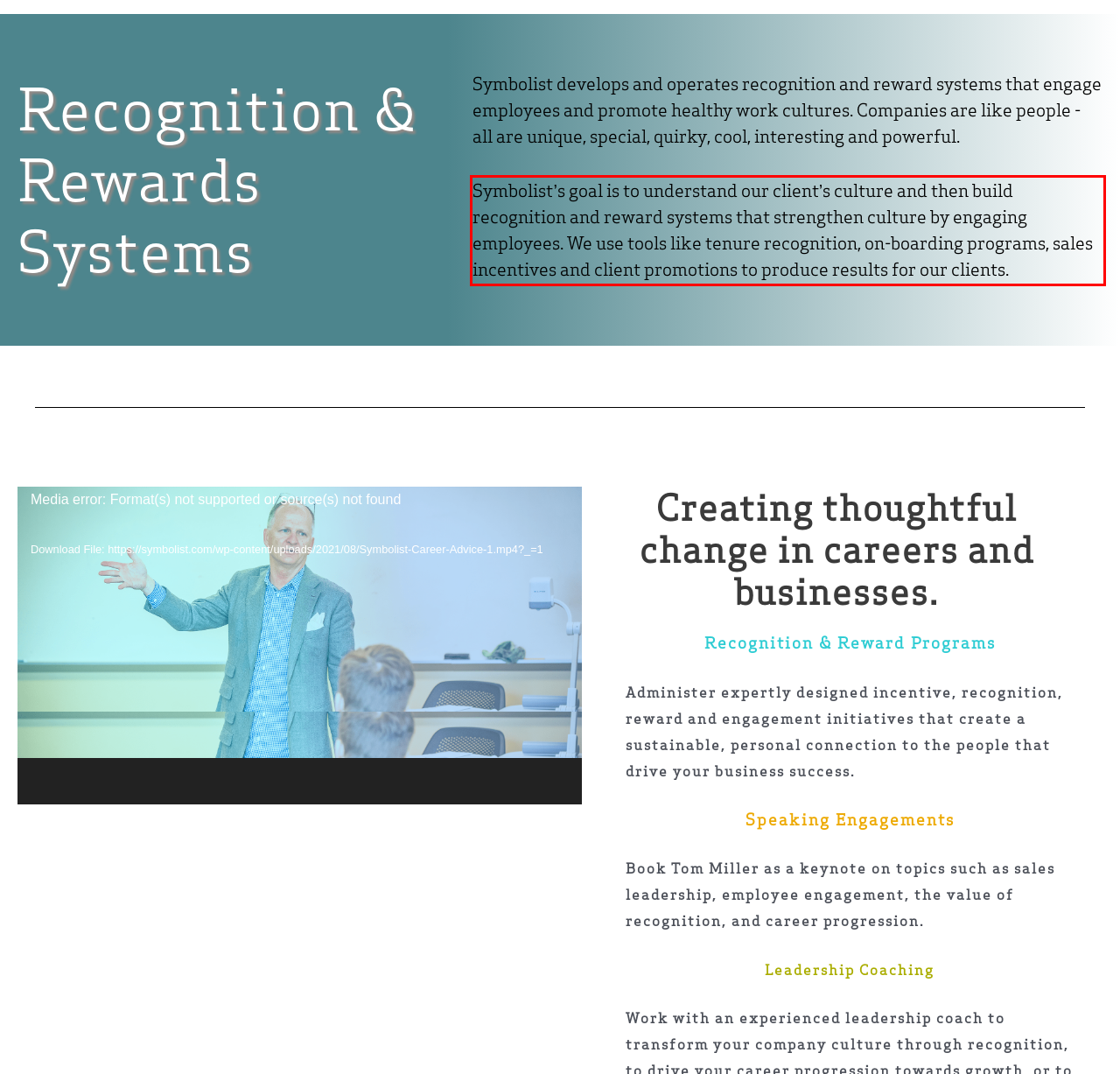Please identify and extract the text from the UI element that is surrounded by a red bounding box in the provided webpage screenshot.

Symbolist’s goal is to understand our client’s culture and then build recognition and reward systems that strengthen culture by engaging employees. We use tools like tenure recognition, on-boarding programs, sales incentives and client promotions to produce results for our clients.